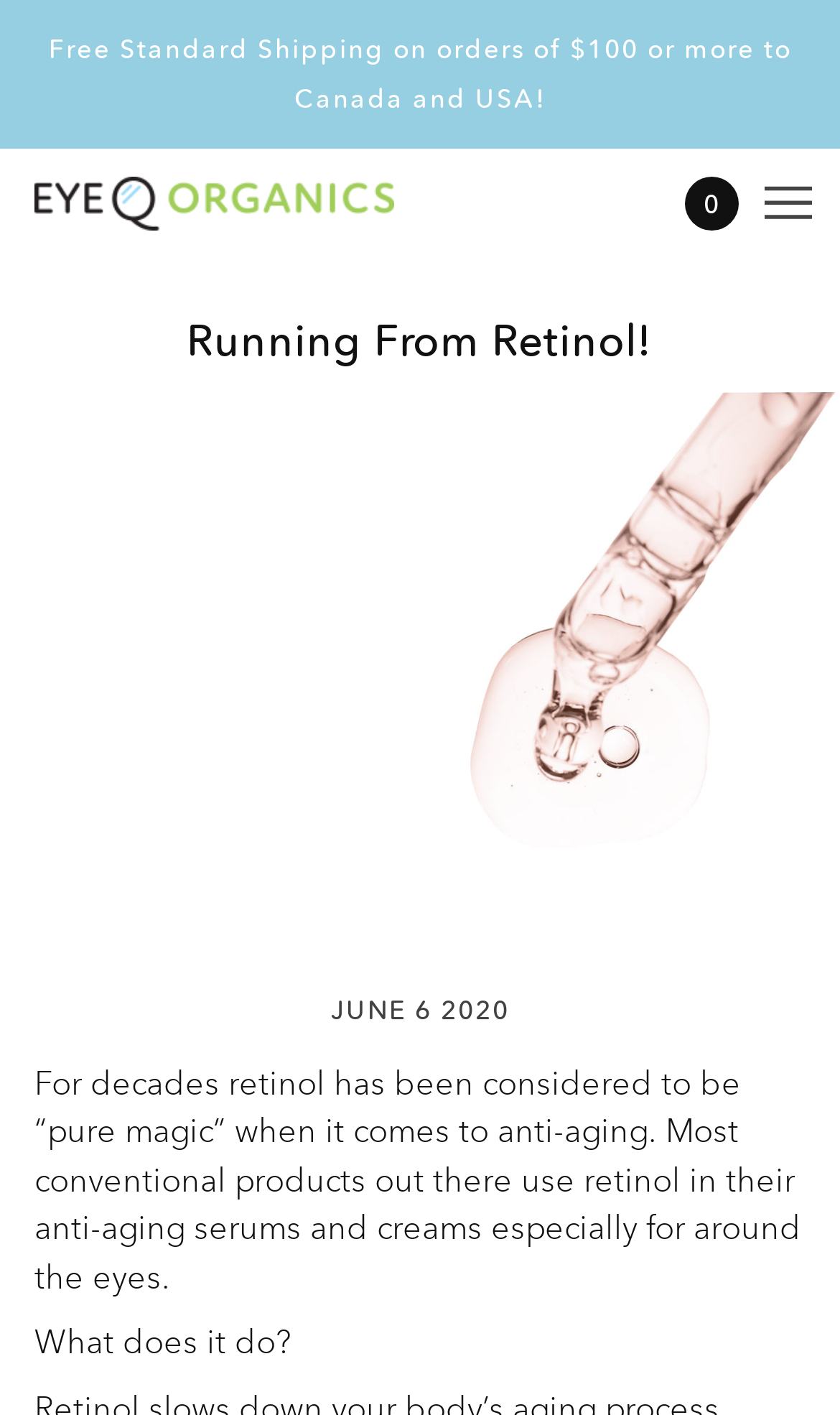Describe the entire webpage, focusing on both content and design.

The webpage is about the topic of retinol and its effects on anti-aging, specifically around the eyes. At the top of the page, there is a notification about free standard shipping on orders over $100 to Canada and the USA. Below this, there is a logo of "Eye Q Organics" with a link to the company's website. To the right of the logo, there is a small icon with no description.

The main title of the page, "Running From Retinol!", is prominently displayed in the middle of the page, with a large background image that takes up most of the screen. The title is centered, with the image spanning the entire width of the page.

Below the title, there is a date "JUNE 6 2020" displayed. Following this, there is a paragraph of text that discusses the benefits of retinol in anti-aging products, specifically around the eyes. The text is left-aligned and takes up most of the width of the page.

At the bottom of the page, there is a section with a heading "What does it do?" which appears to be the start of a new section or topic.